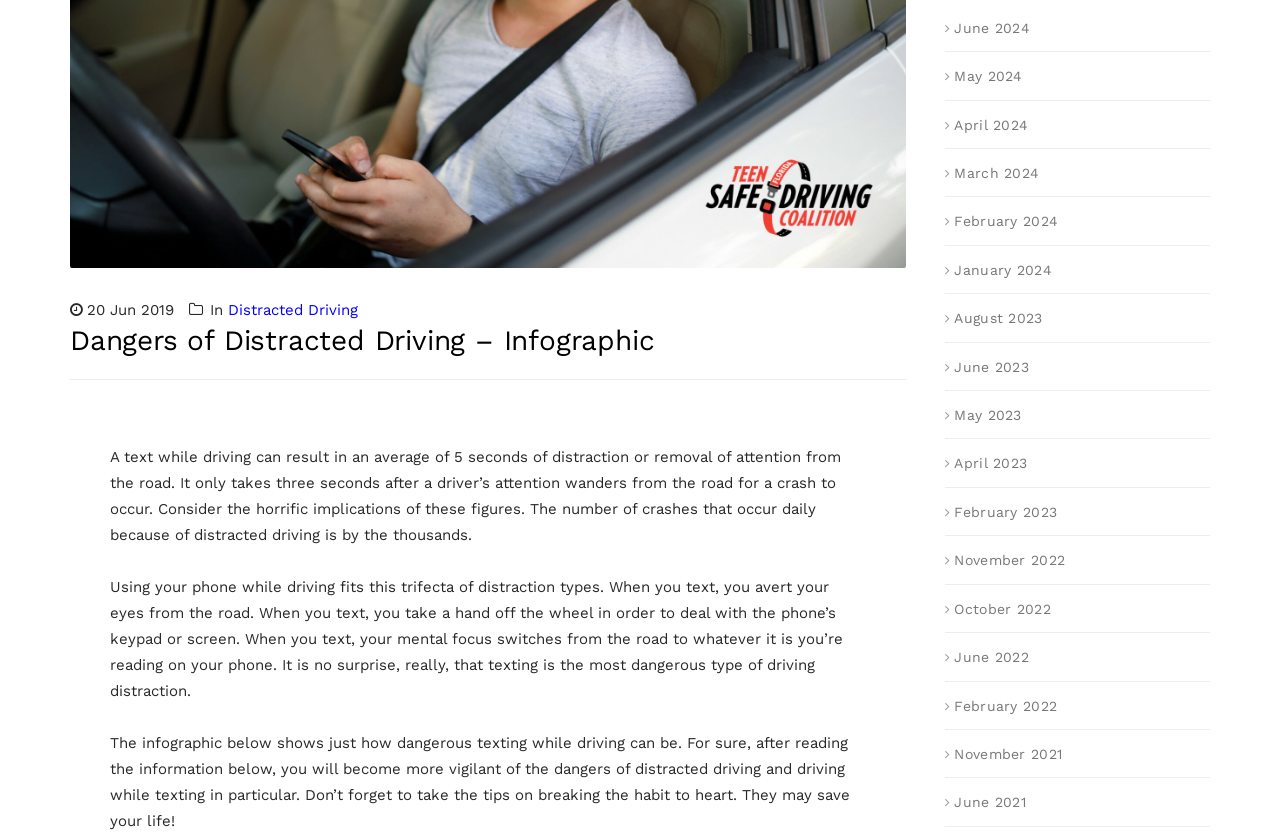Using the description: "November 2022", identify the bounding box of the corresponding UI element in the screenshot.

[0.741, 0.659, 0.832, 0.684]